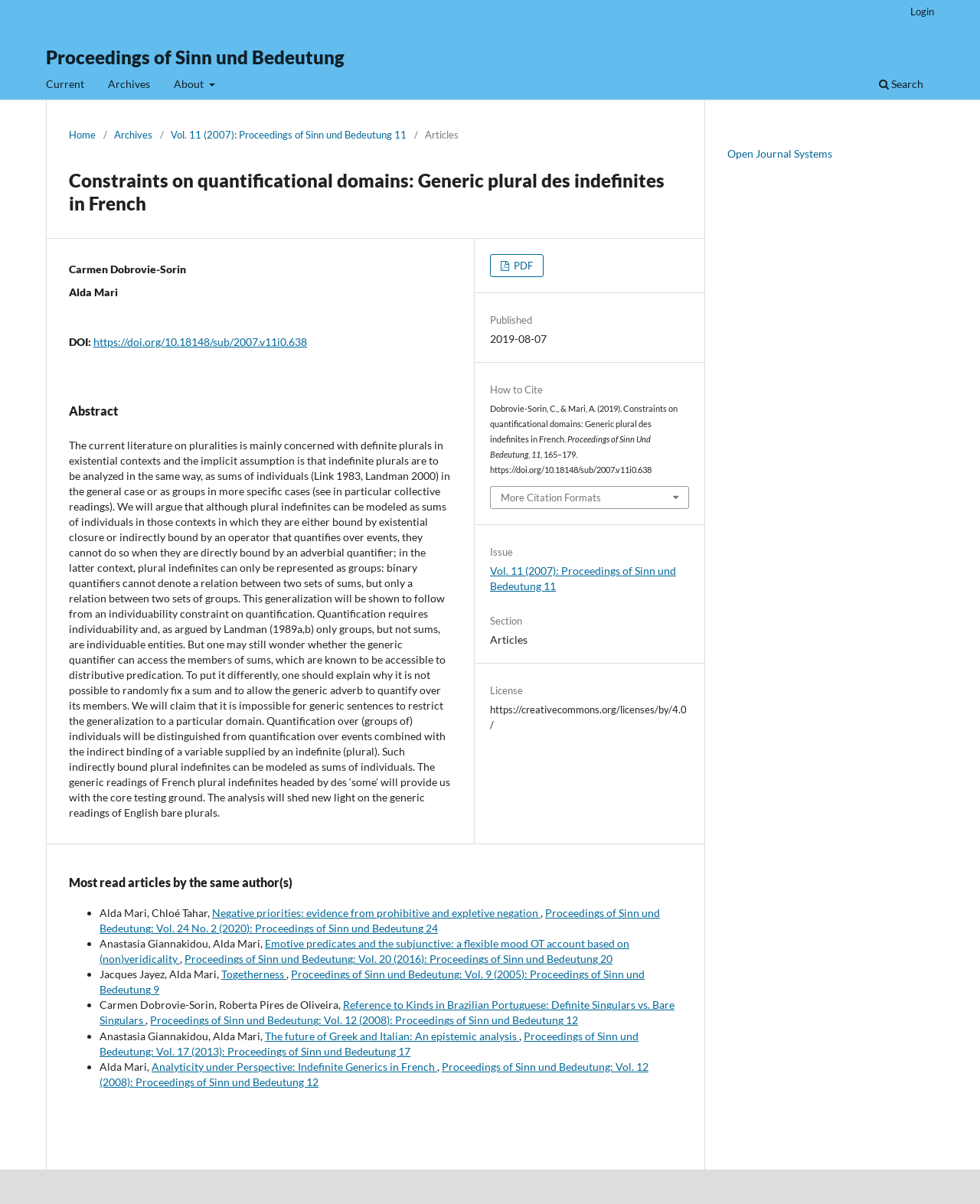Locate the bounding box coordinates of the area where you should click to accomplish the instruction: "Read more articles by the same author".

[0.07, 0.727, 0.695, 0.74]